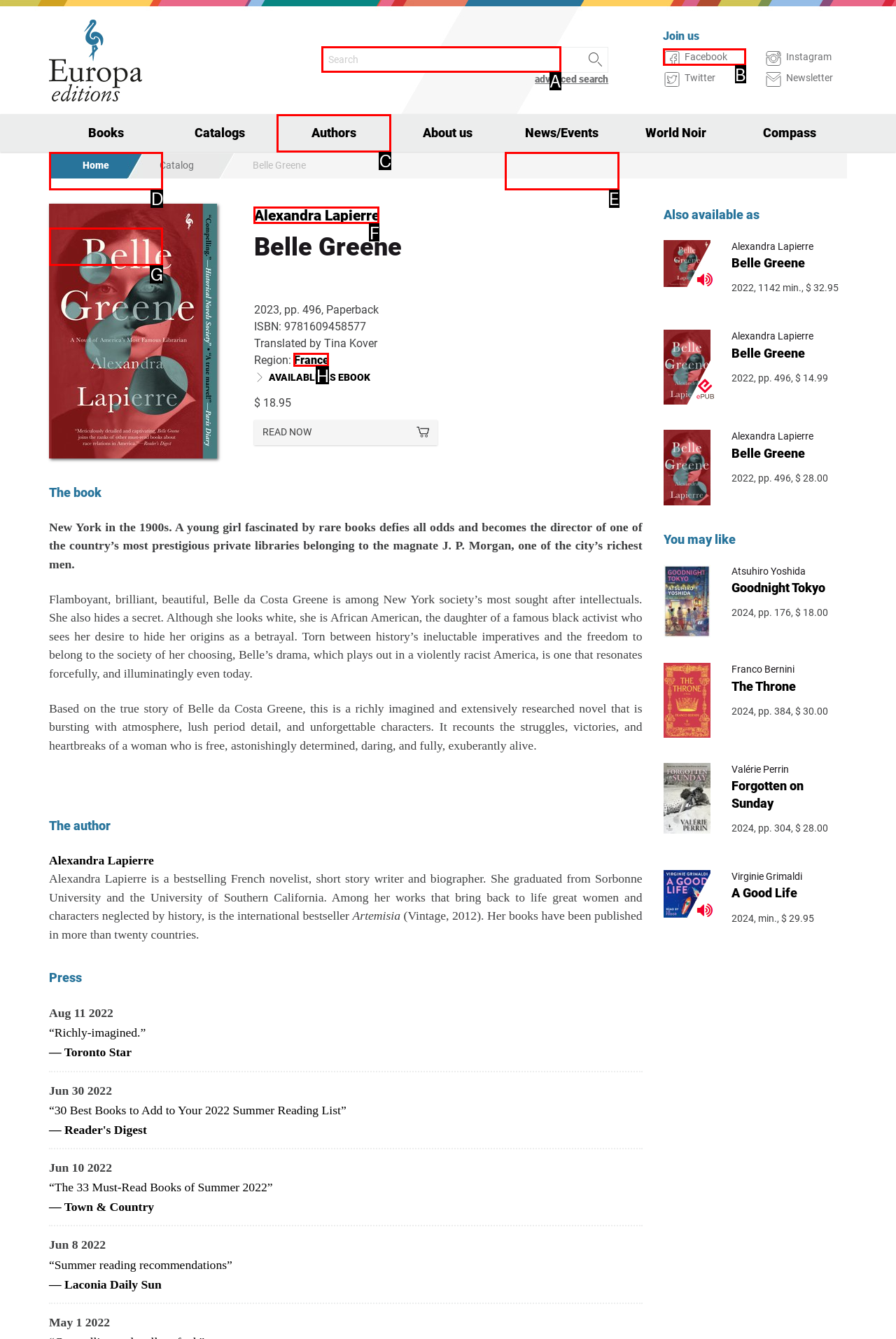For the task: Search for a book, specify the letter of the option that should be clicked. Answer with the letter only.

A